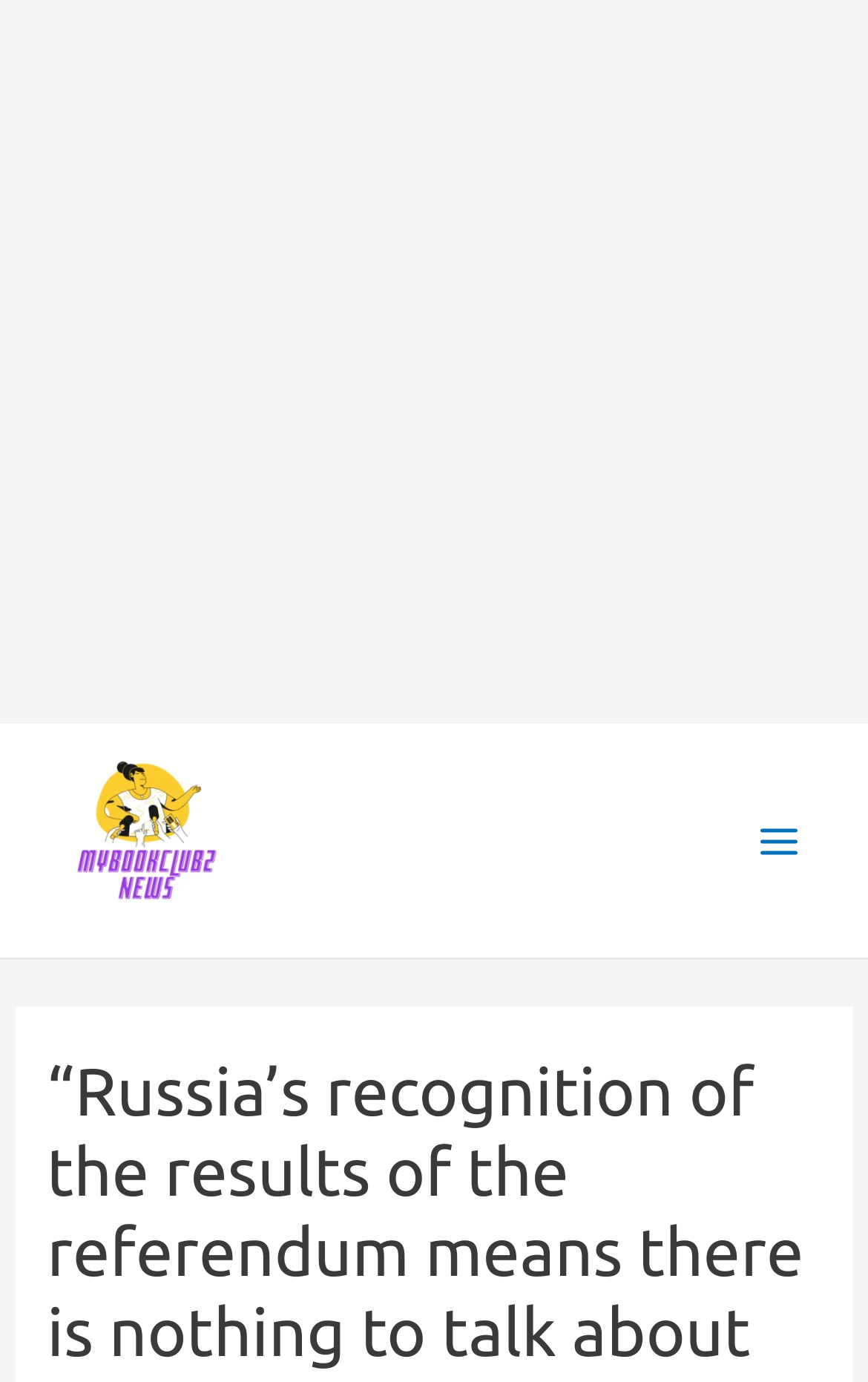Please find the top heading of the webpage and generate its text.

“Russia’s recognition of the results of the referendum means there is nothing to talk about with Putin”